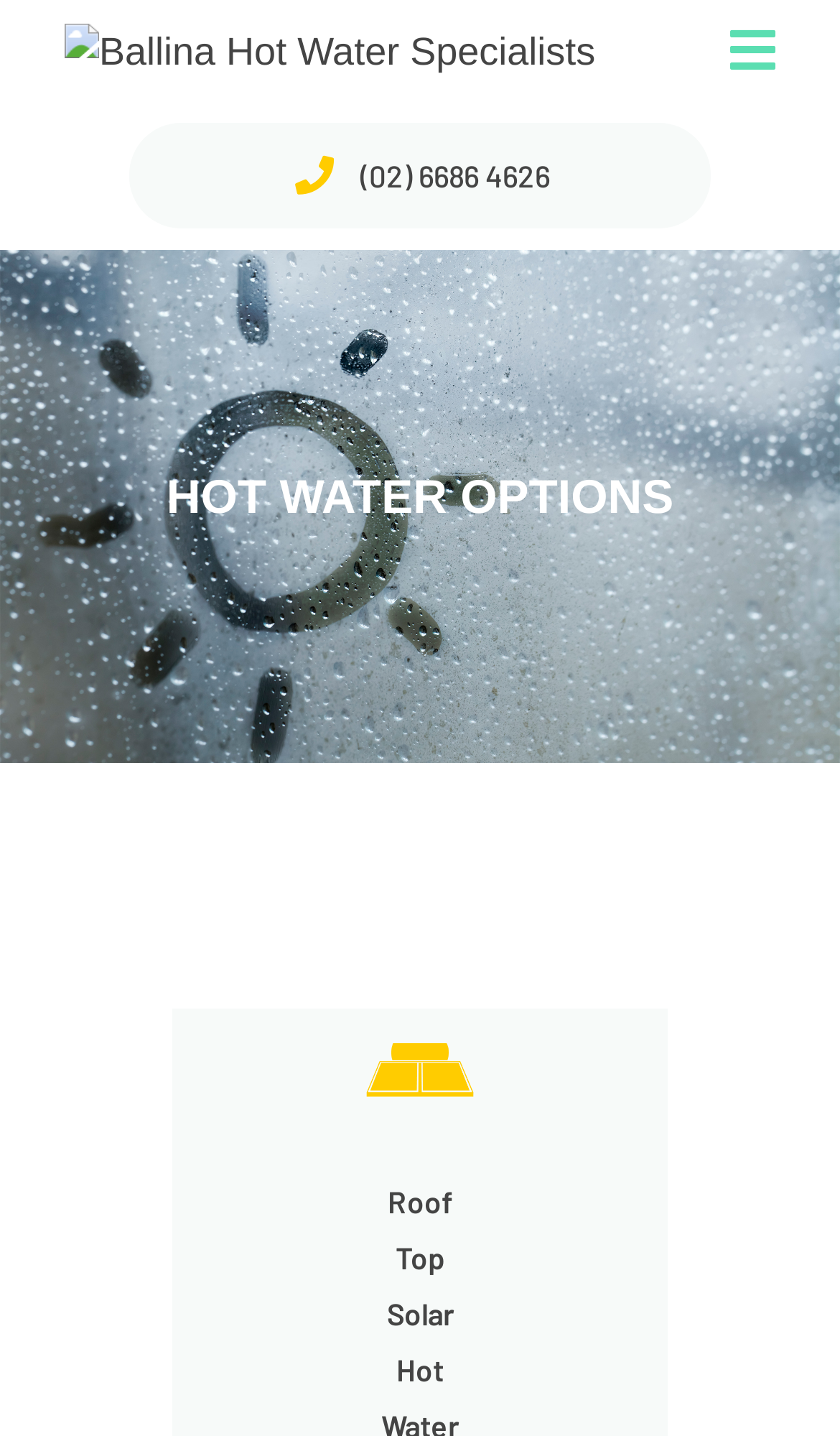Please find and generate the text of the main heading on the webpage.

HOT WATER OPTIONS